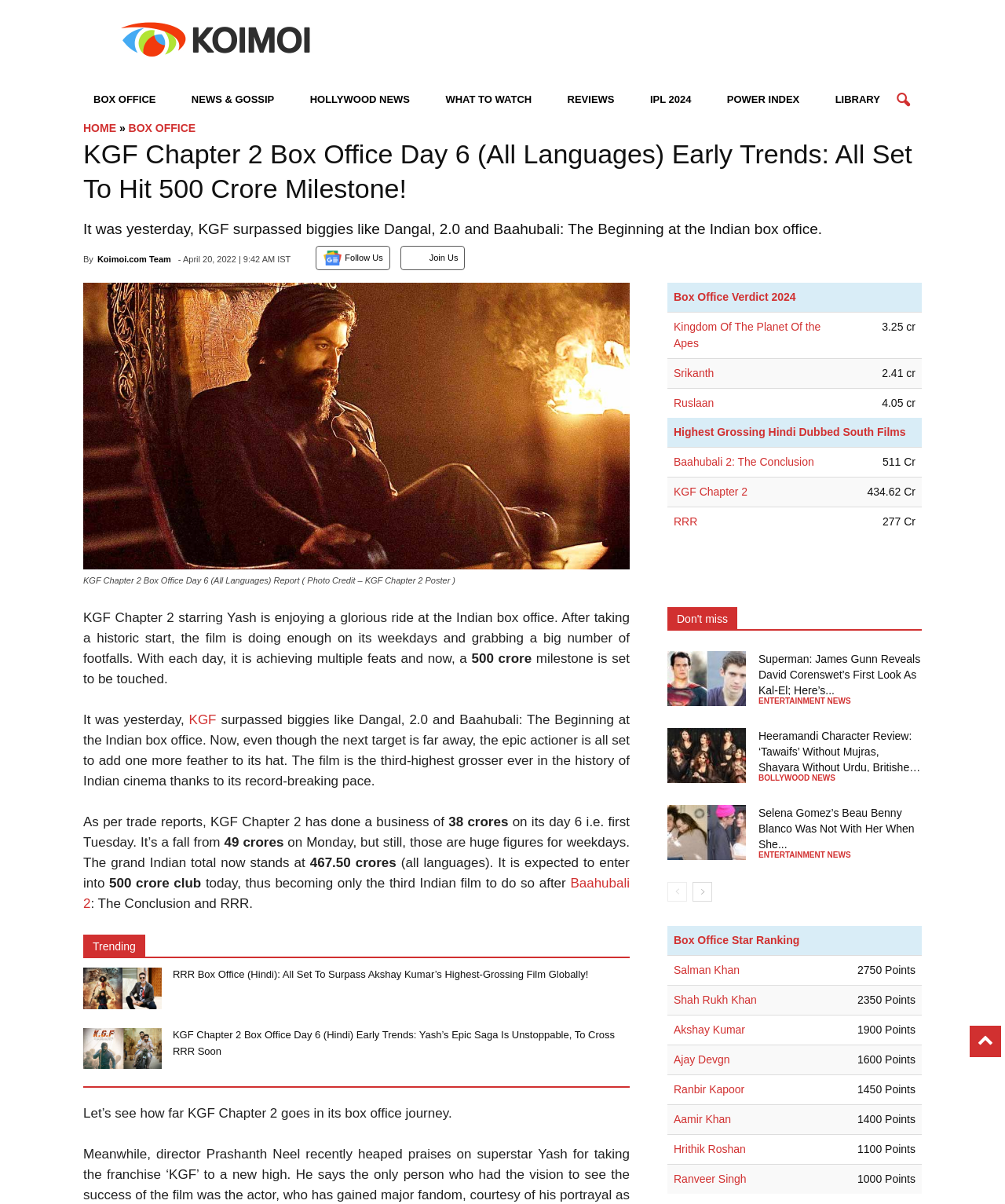What is the business of KGF Chapter 2 on its day 6?
Offer a detailed and full explanation in response to the question.

As per trade reports, KGF Chapter 2 has done a business of 38 crores on its day 6 i.e. first Tuesday.